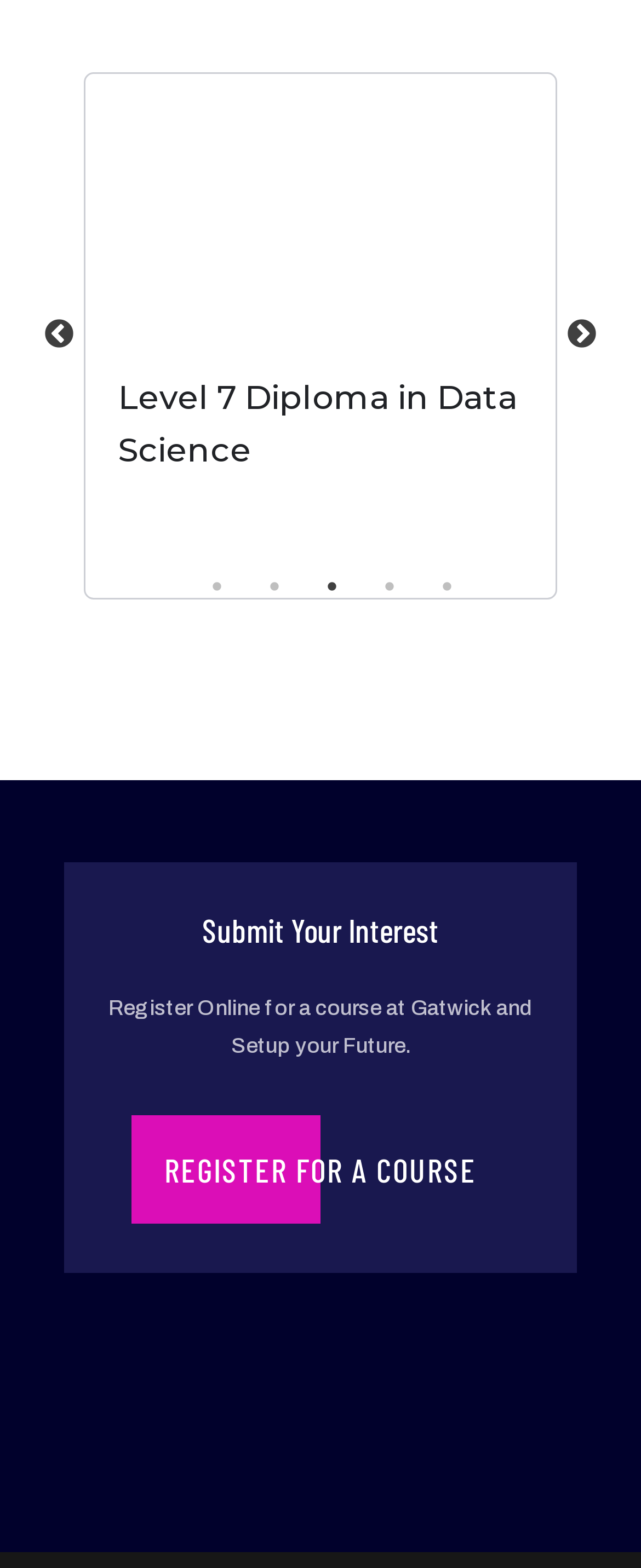Given the element description "1" in the screenshot, predict the bounding box coordinates of that UI element.

[0.313, 0.363, 0.364, 0.384]